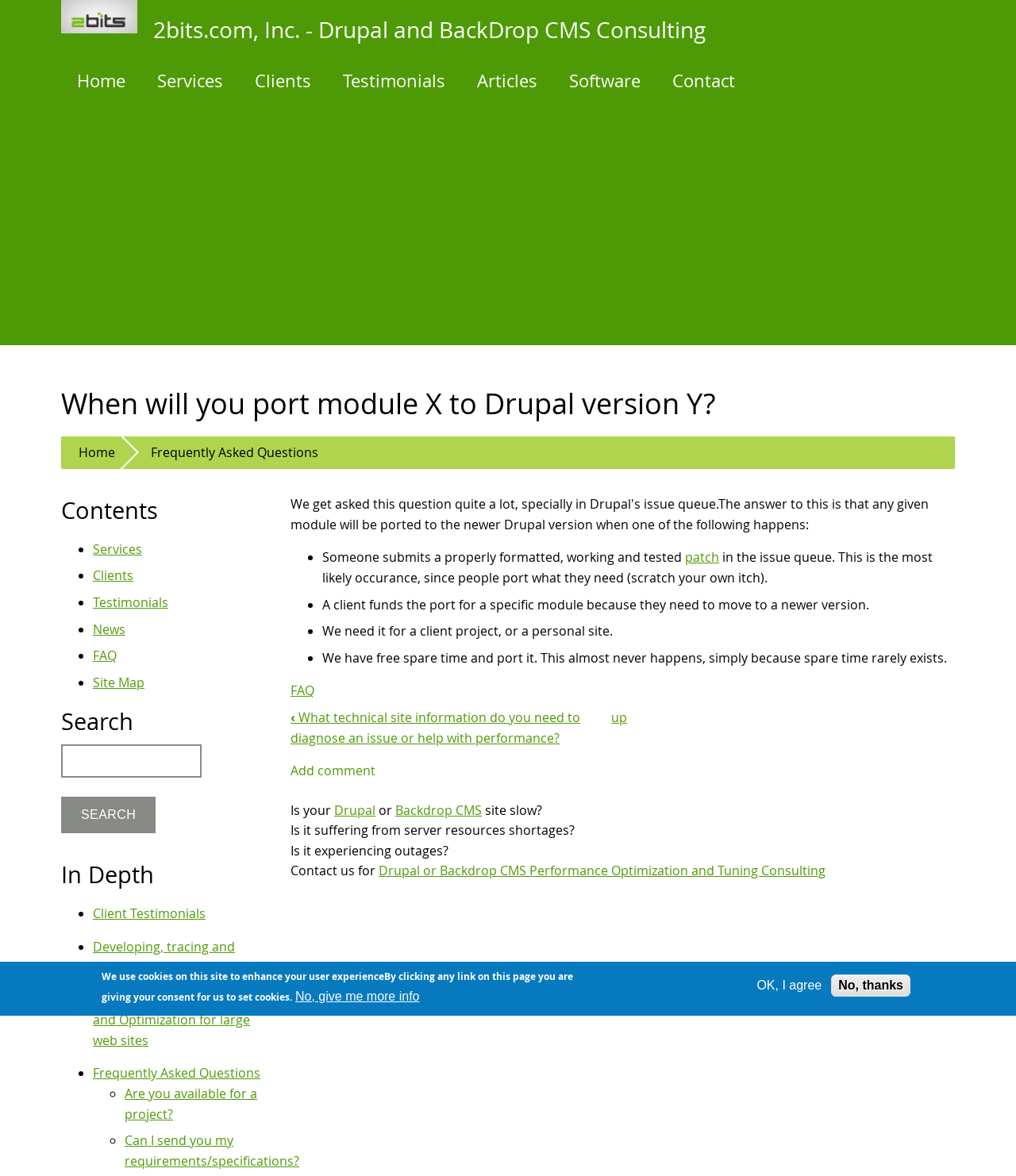What is the purpose of the 'Search' function?
Using the information presented in the image, please offer a detailed response to the question.

The 'Search' function is located at the bottom of the webpage and is accompanied by a search box and a search button. Its purpose is to allow users to search for specific content within the website.